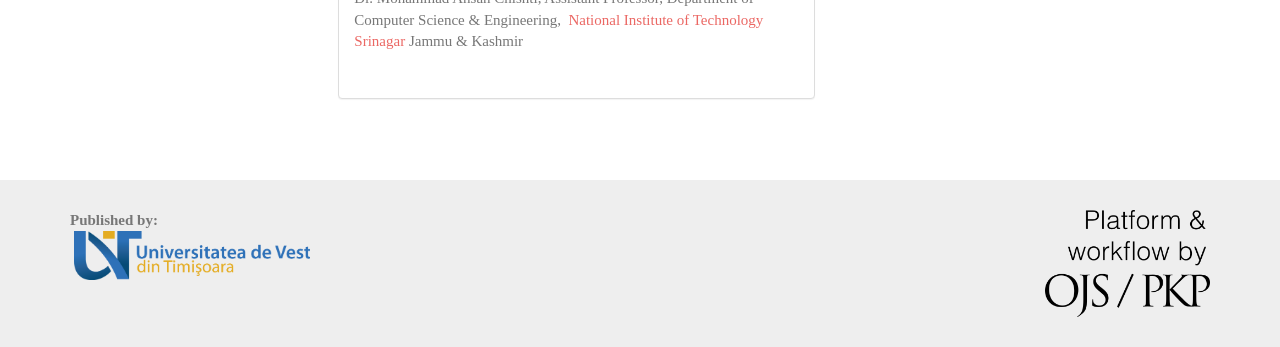Use the information in the screenshot to answer the question comprehensively: What is published by?

The text 'Published by:' is followed by a link with the text 'Universitatea de Vest din Timisoara', indicating that it is the publisher.